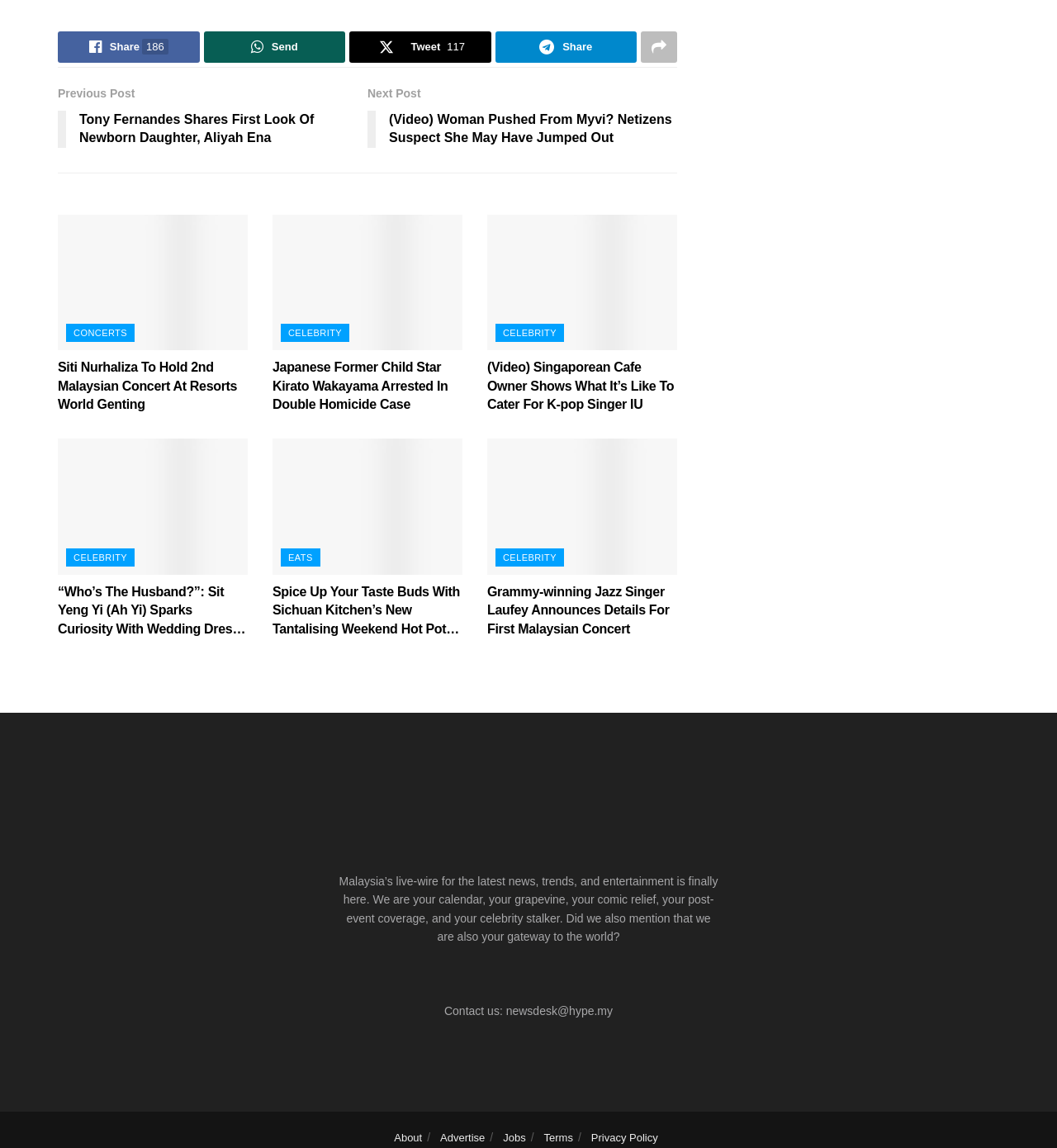Identify the bounding box for the described UI element. Provide the coordinates in (top-left x, top-left y, bottom-right x, bottom-right y) format with values ranging from 0 to 1: Send

[0.193, 0.027, 0.327, 0.054]